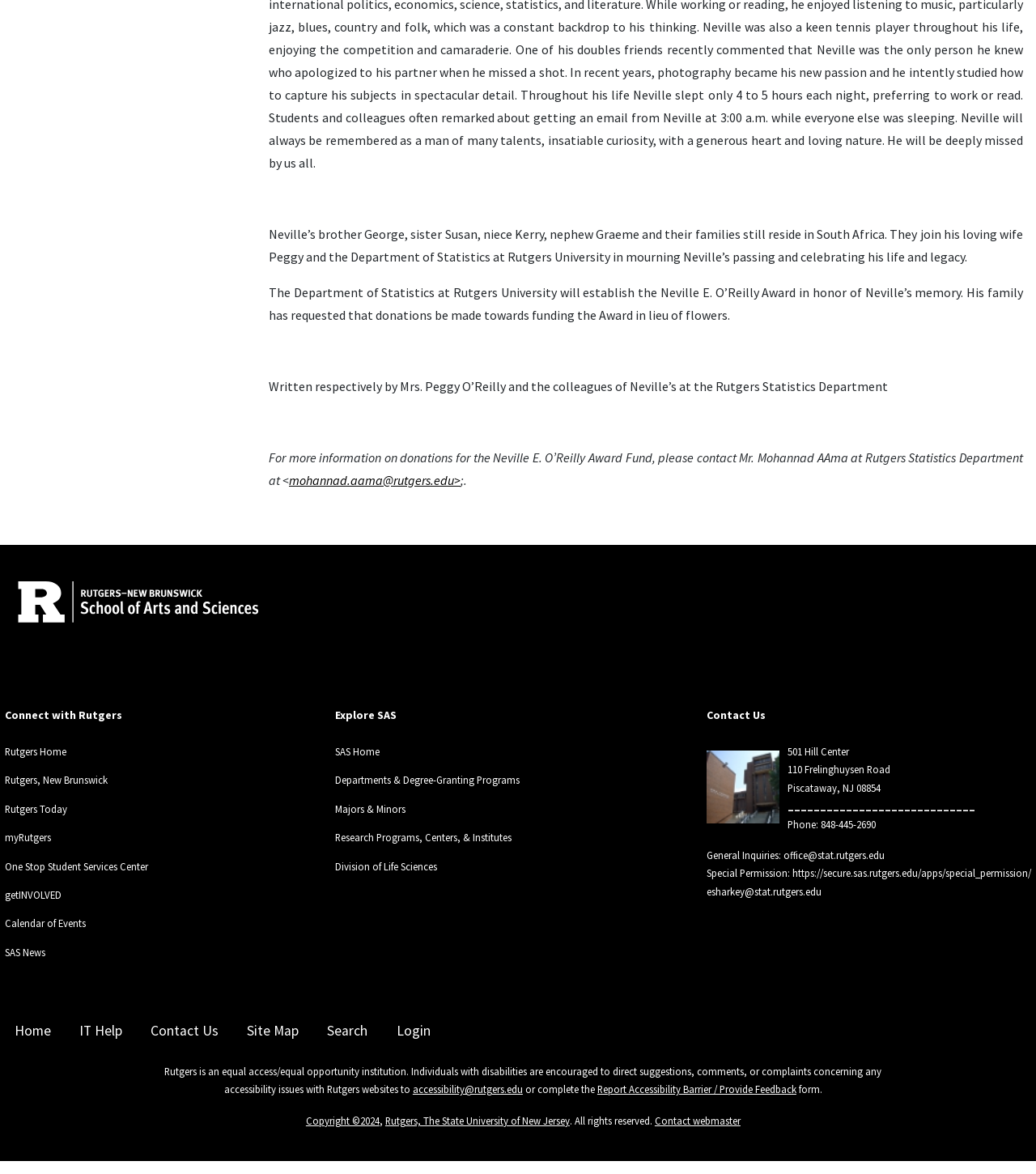Provide the bounding box coordinates of the HTML element this sentence describes: "IT Help". The bounding box coordinates consist of four float numbers between 0 and 1, i.e., [left, top, right, bottom].

[0.076, 0.869, 0.118, 0.887]